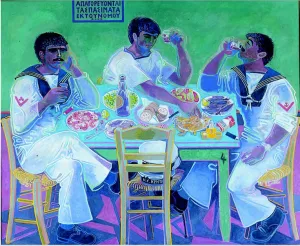Answer this question using a single word or a brief phrase:
What are the sailors wearing?

Traditional white outfits